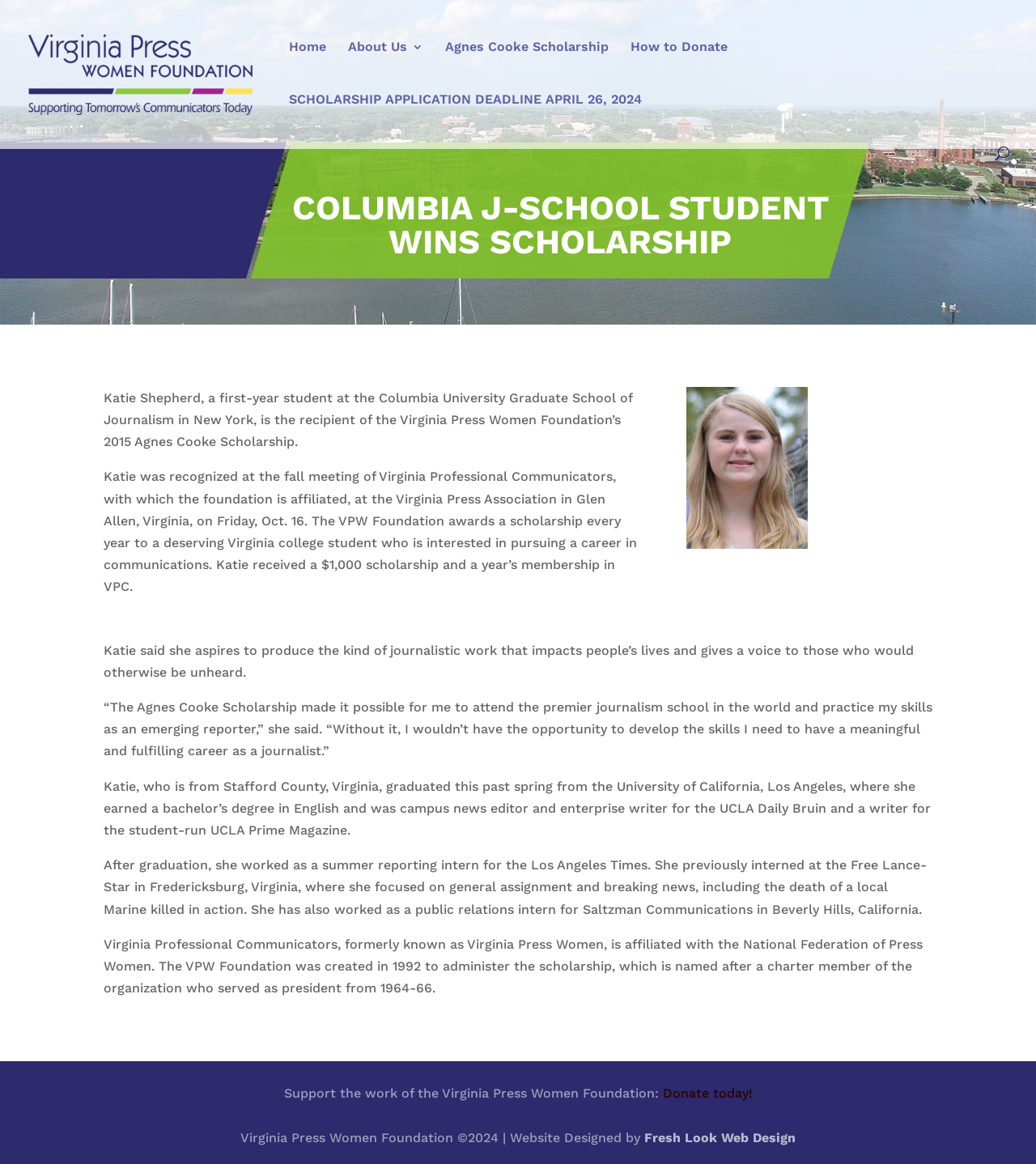Identify the bounding box coordinates for the element you need to click to achieve the following task: "Donate today to support the Virginia Press Women Foundation". Provide the bounding box coordinates as four float numbers between 0 and 1, in the form [left, top, right, bottom].

[0.639, 0.932, 0.726, 0.946]